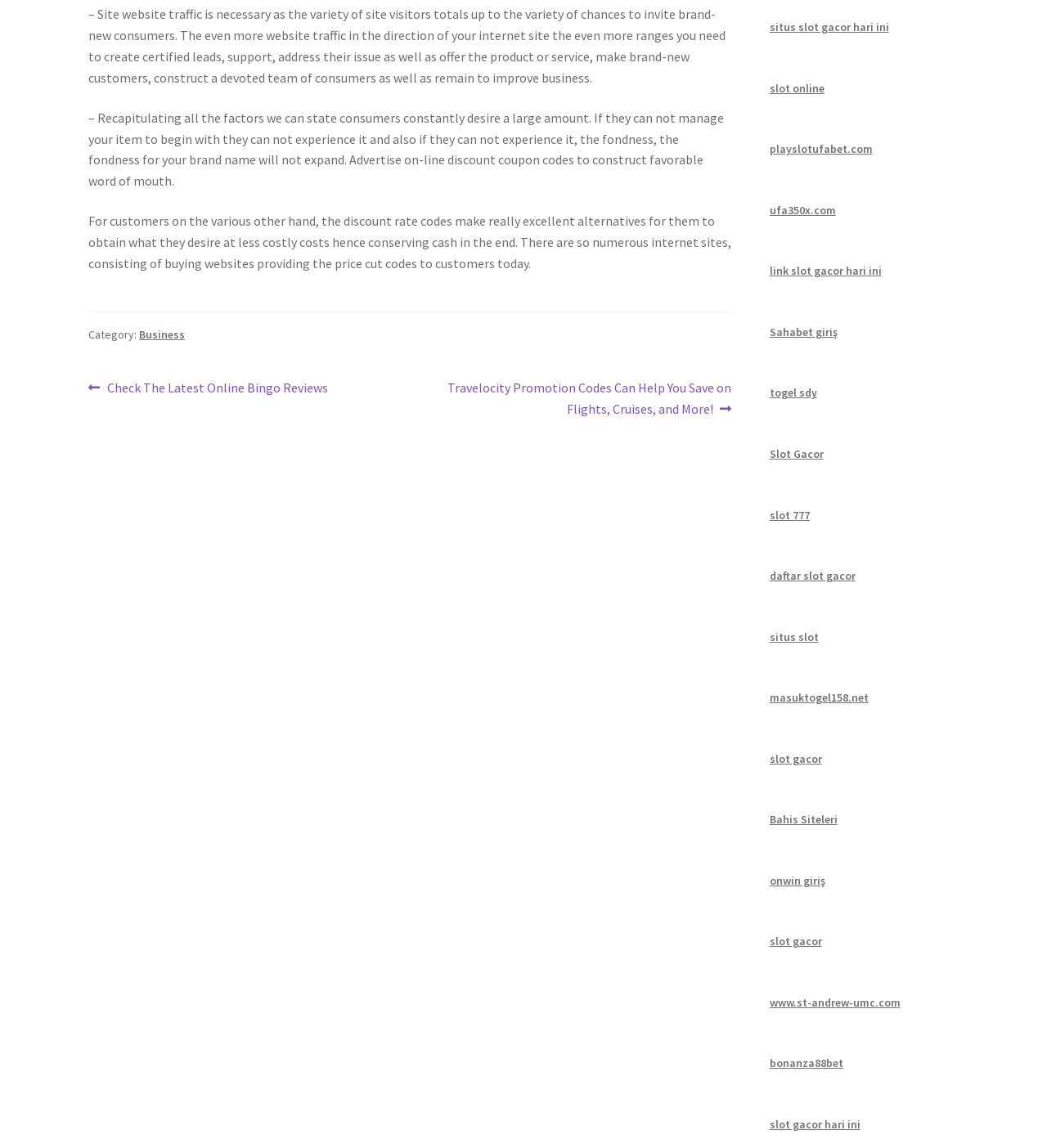What is the previous post about?
Give a detailed response to the question by analyzing the screenshot.

The previous post is about checking the latest online bingo reviews, as indicated by the link 'Previous post: Check The Latest Online Bingo Reviews'.